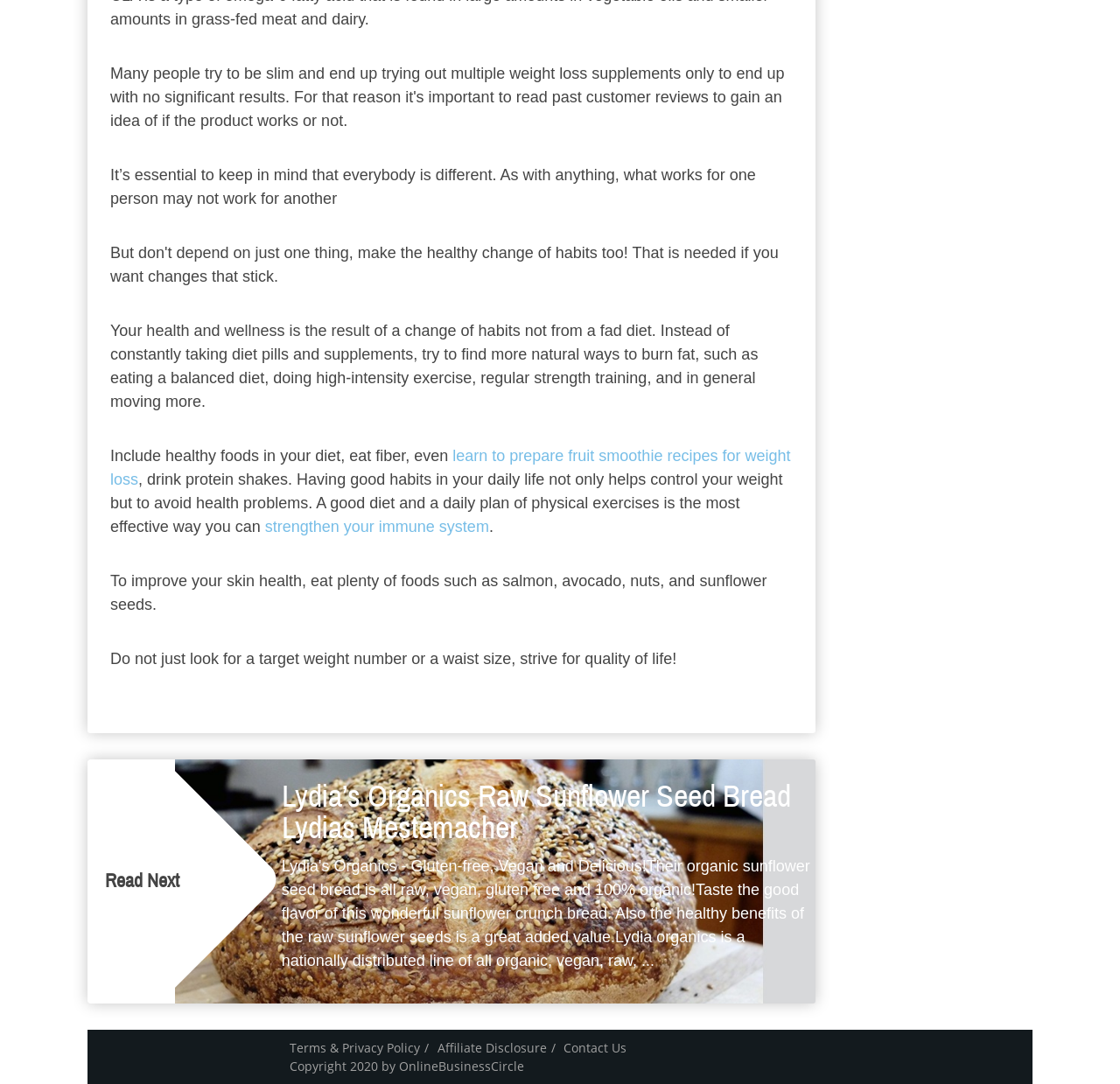Given the element description, predict the bounding box coordinates in the format (top-left x, top-left y, bottom-right x, bottom-right y), using floating point numbers between 0 and 1: Affiliate Disclosure

[0.39, 0.959, 0.488, 0.974]